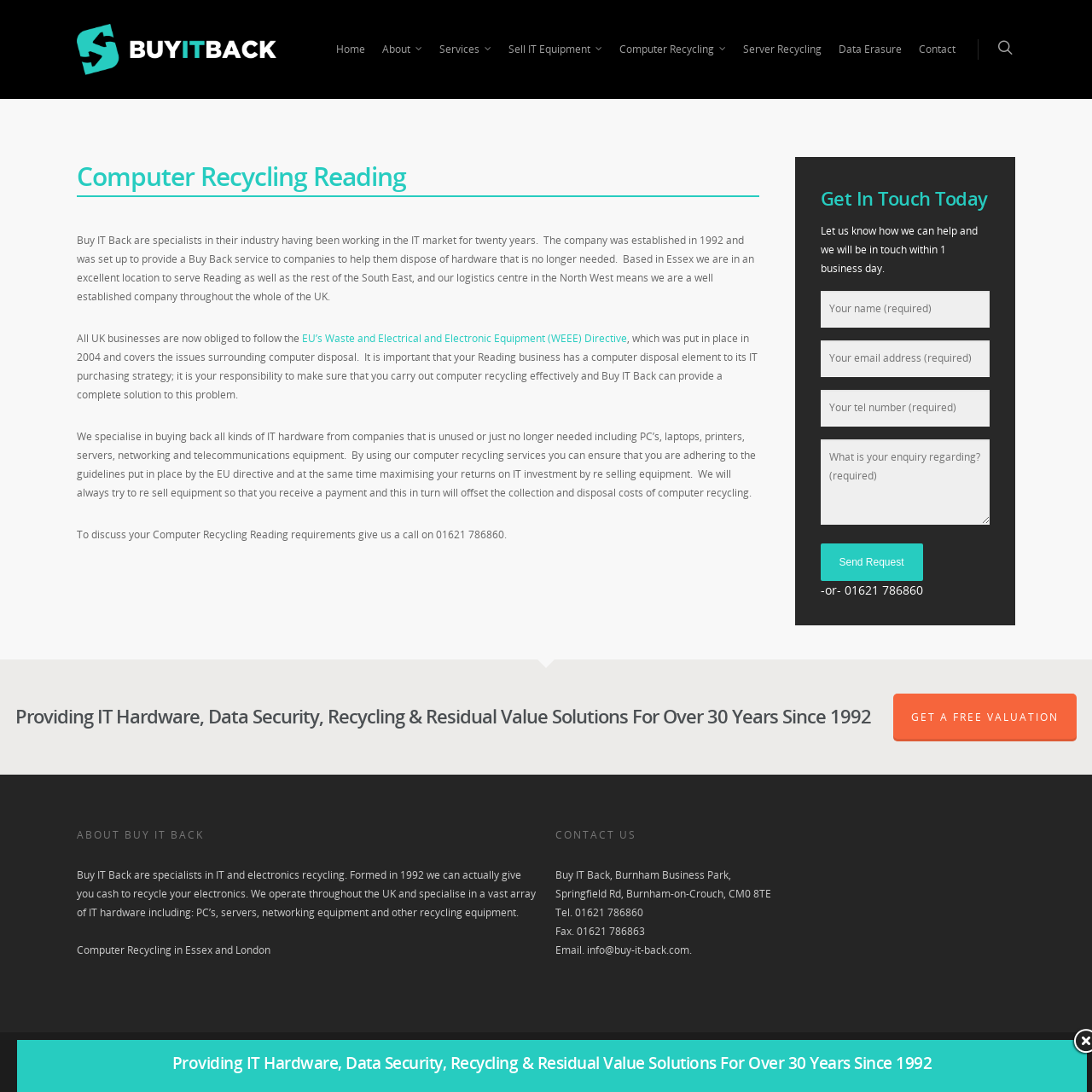What is the company's specialization?
From the image, respond using a single word or phrase.

IT and electronics recycling